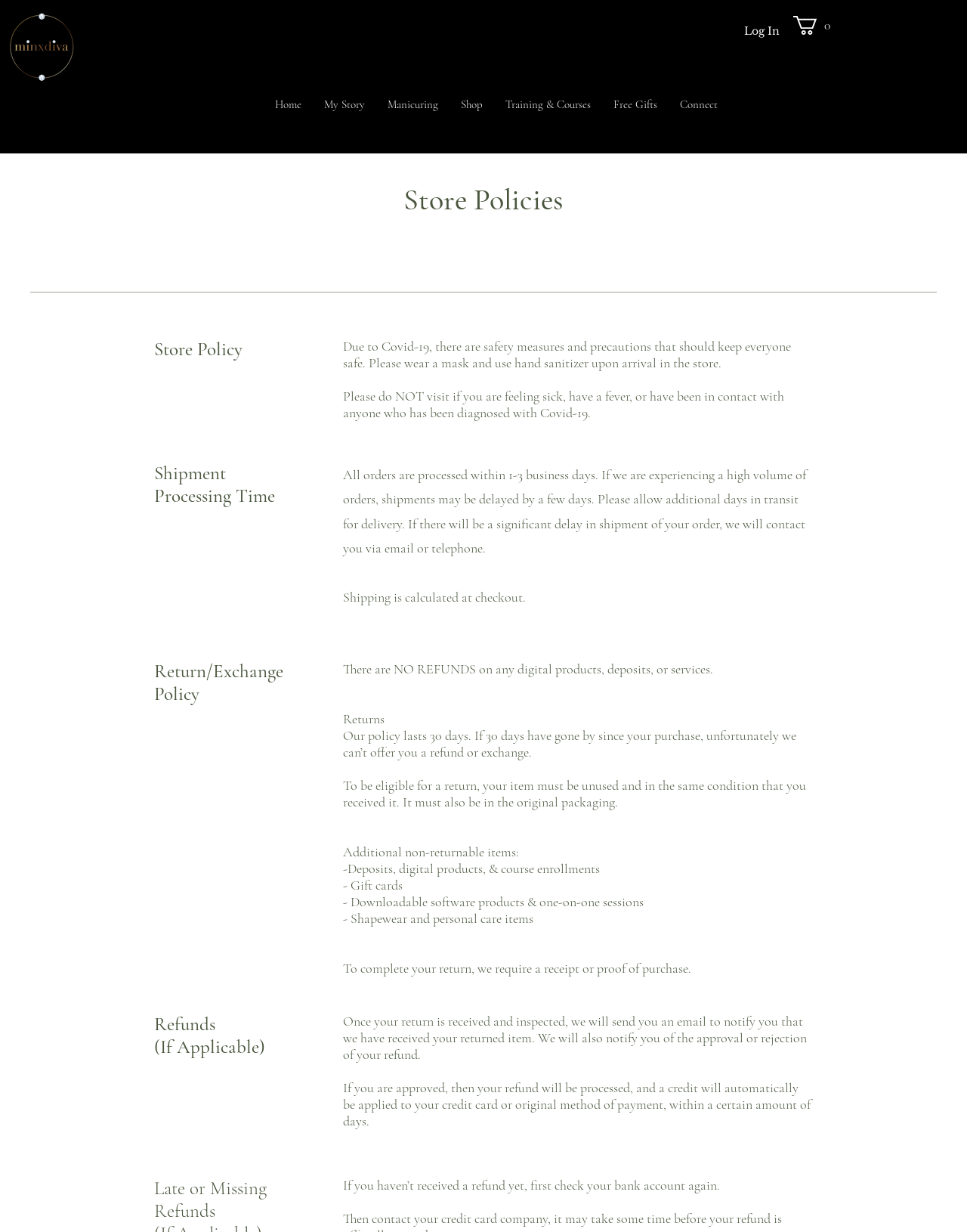Give a detailed account of the webpage, highlighting key information.

The webpage is about Store Policies on Minxdiva. At the top right corner, there are two buttons: "Log In" and "Cart with 0 items". Below them, there is a navigation menu with links to different sections of the website, including "Home", "My Story", "Manicuring", "Shop", "Training & Courses", "Free Gifts", and "Connect".

The main content of the page is divided into several sections, each with a heading. The first section is about Store Policy, which informs visitors about the safety measures and precautions taken due to Covid-19, such as wearing masks and using hand sanitizers.

The next section is about Shipment Processing Time, which explains that orders are processed within 1-3 business days, and shipments may be delayed during high volume periods. The shipping cost is calculated at checkout.

The following section is about Return/Exchange Policy, which states that there are no refunds on digital products, deposits, or services. The policy lasts for 30 days, and items must be unused and in their original packaging to be eligible for a return. There are also specific non-returnable items listed, including deposits, digital products, gift cards, and personal care items.

The next section is about Refunds, which explains the process of receiving and inspecting returned items, and the approval or rejection of refunds. If approved, refunds will be processed and credited back to the original payment method.

The final section is about Late or Missing Refunds, which advises visitors to check their bank accounts again if they haven't received a refund yet.